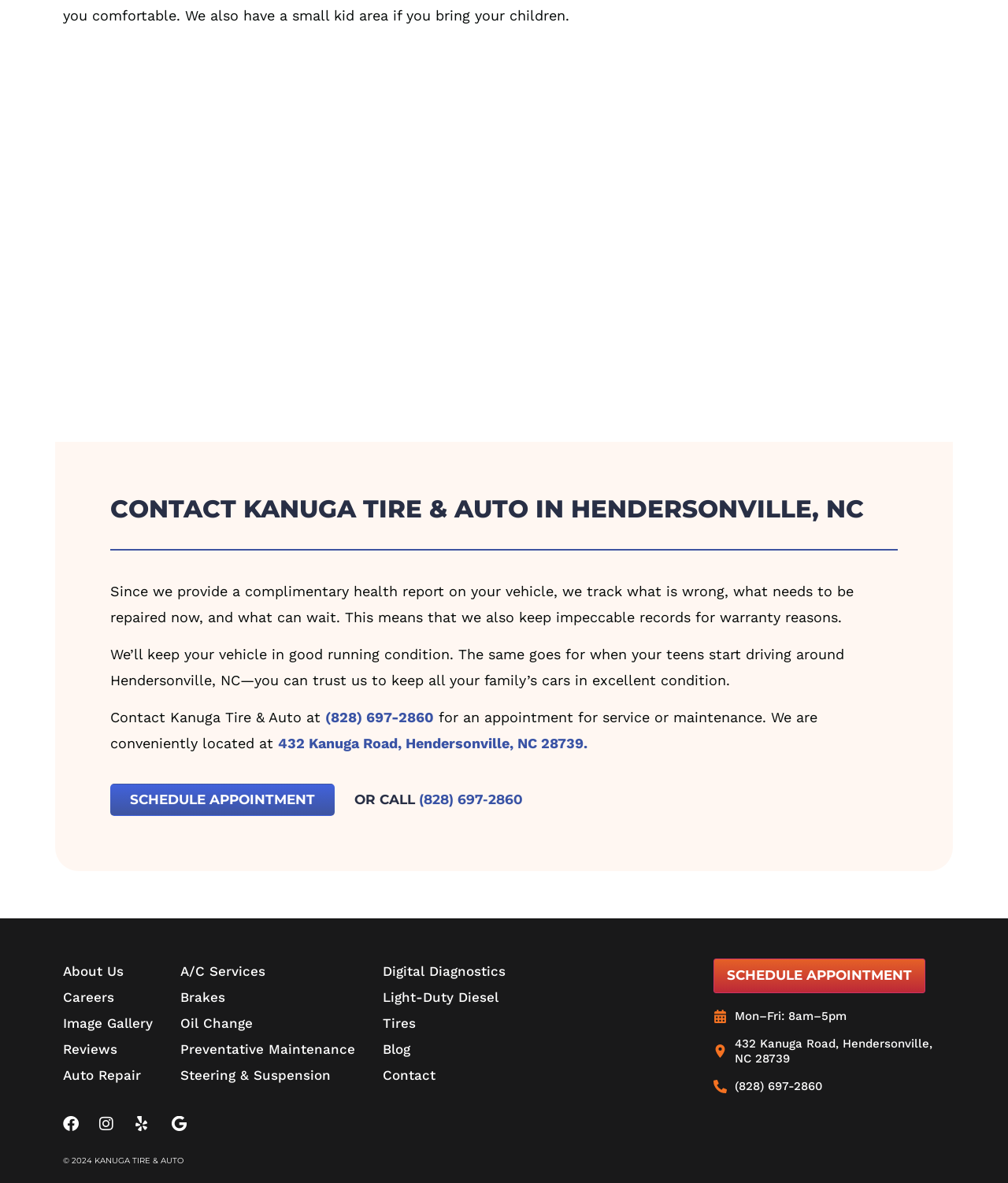Please locate the bounding box coordinates of the element that needs to be clicked to achieve the following instruction: "Visit the 'About Us' page". The coordinates should be four float numbers between 0 and 1, i.e., [left, top, right, bottom].

[0.062, 0.81, 0.152, 0.832]